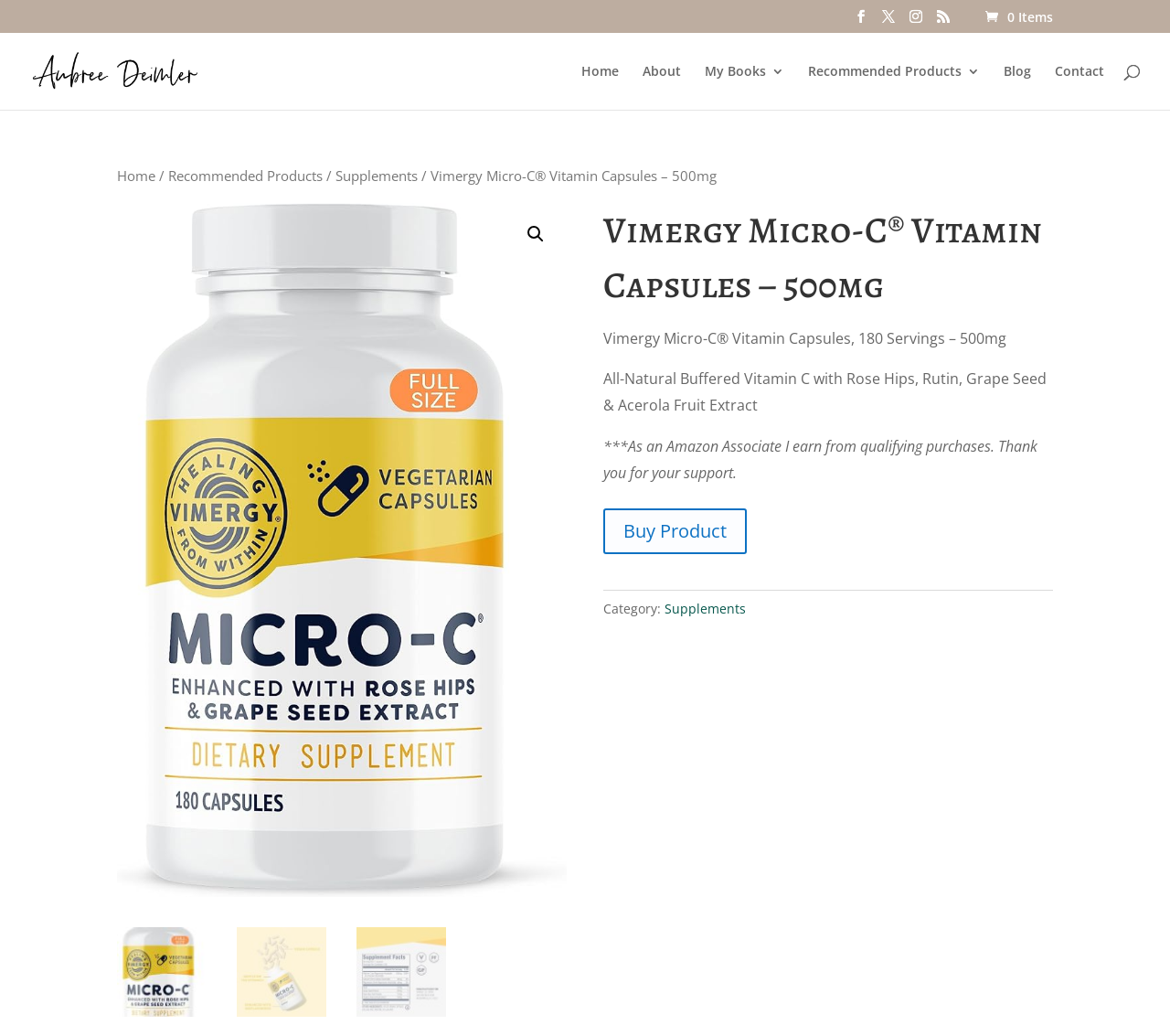Please provide a brief answer to the following inquiry using a single word or phrase:
Is there a search function on the page?

Yes